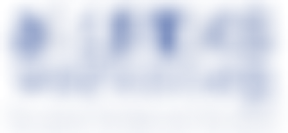Generate a detailed caption that encompasses all aspects of the image.

The image features the logo of Abilities Workshop, Inc., a 501(c)(3) non-profit organization dedicated to fostering community and support for individuals with various abilities. The logo is designed in a blue hue and is prominently displayed within a white background, symbolizing clarity and openness. The organization emphasizes empowerment and resources aimed at enhancing the lives of those it serves. Below the logo, there are textual elements that highlight the organization's name and its non-profit status, reinforcing its mission to advocate for abilities and opportunities for all.